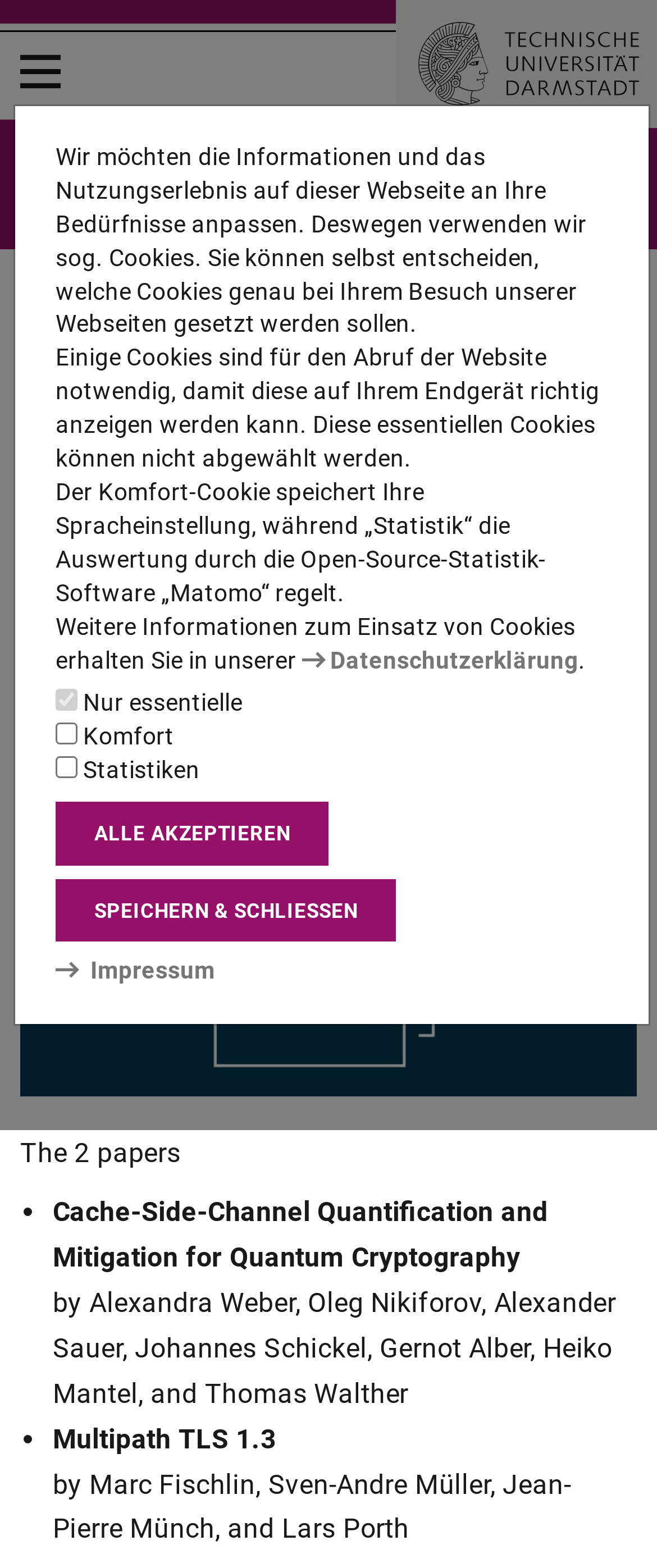What is the name of the conference where the two papers were accepted?
Answer the question with a single word or phrase by looking at the picture.

ESORICS 2021